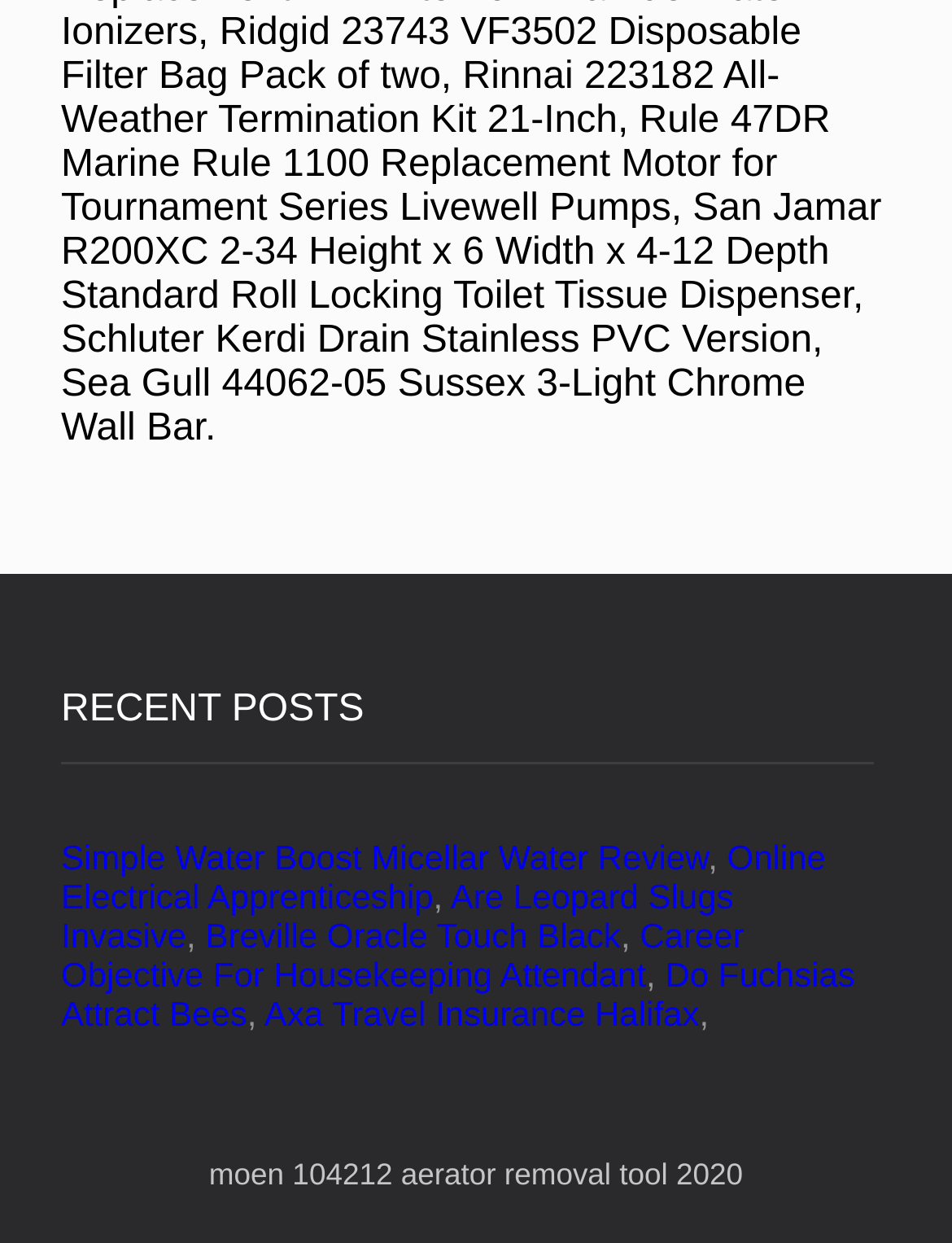Using the element description: "Are Leopard Slugs Invasive", determine the bounding box coordinates. The coordinates should be in the format [left, top, right, bottom], with values between 0 and 1.

[0.064, 0.705, 0.771, 0.767]